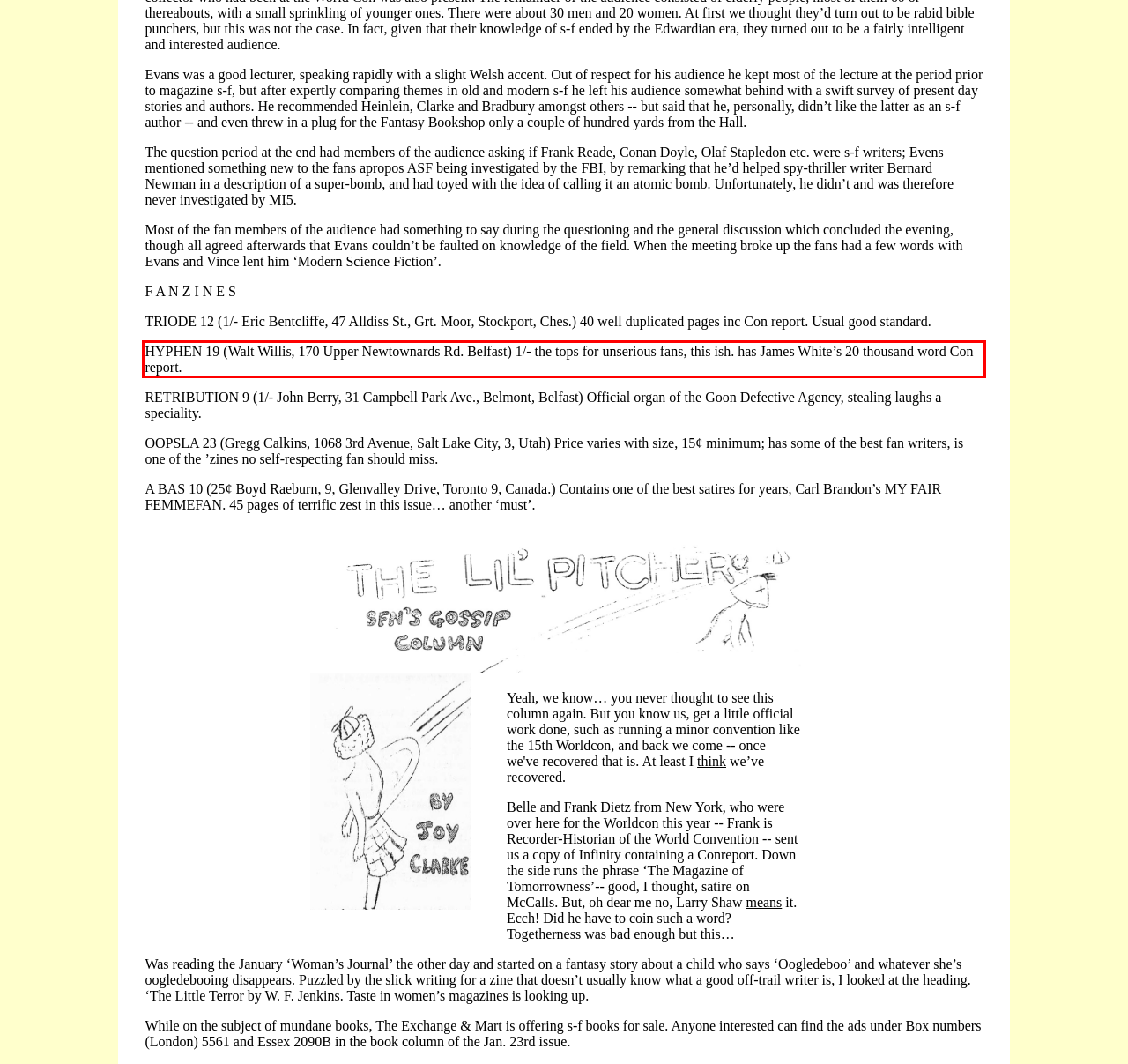You have a screenshot of a webpage with a red bounding box. Identify and extract the text content located inside the red bounding box.

HYPHEN 19 (Walt Willis, 170 Upper Newtownards Rd. Belfast) 1/- the tops for unserious fans, this ish. has James White’s 20 thousand word Con report.